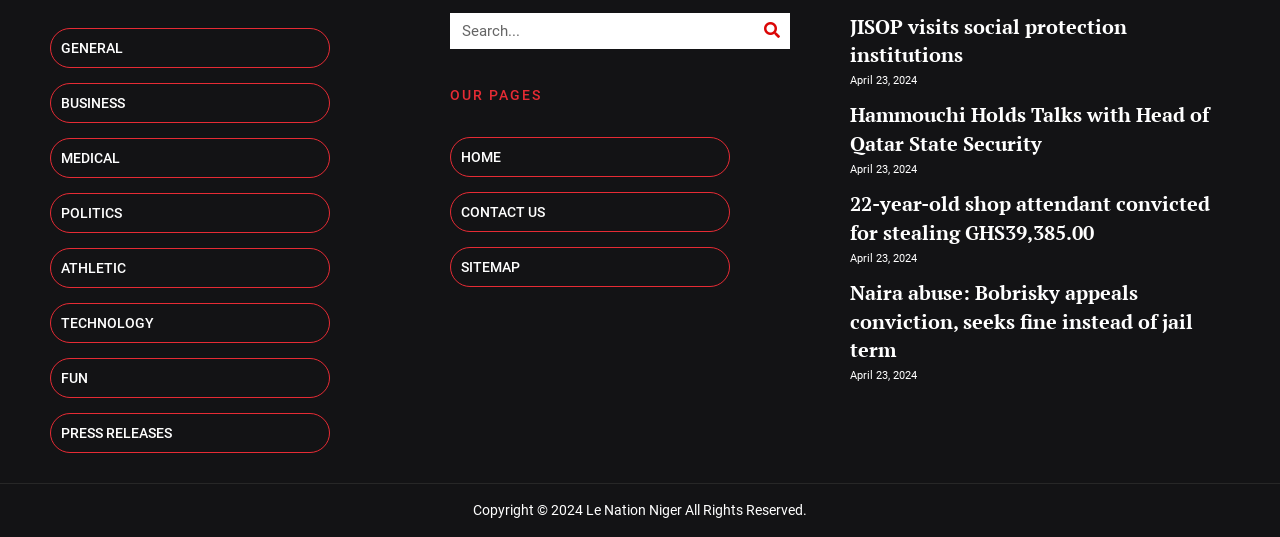Please mark the bounding box coordinates of the area that should be clicked to carry out the instruction: "Read the post by 'Diana Coman'".

None